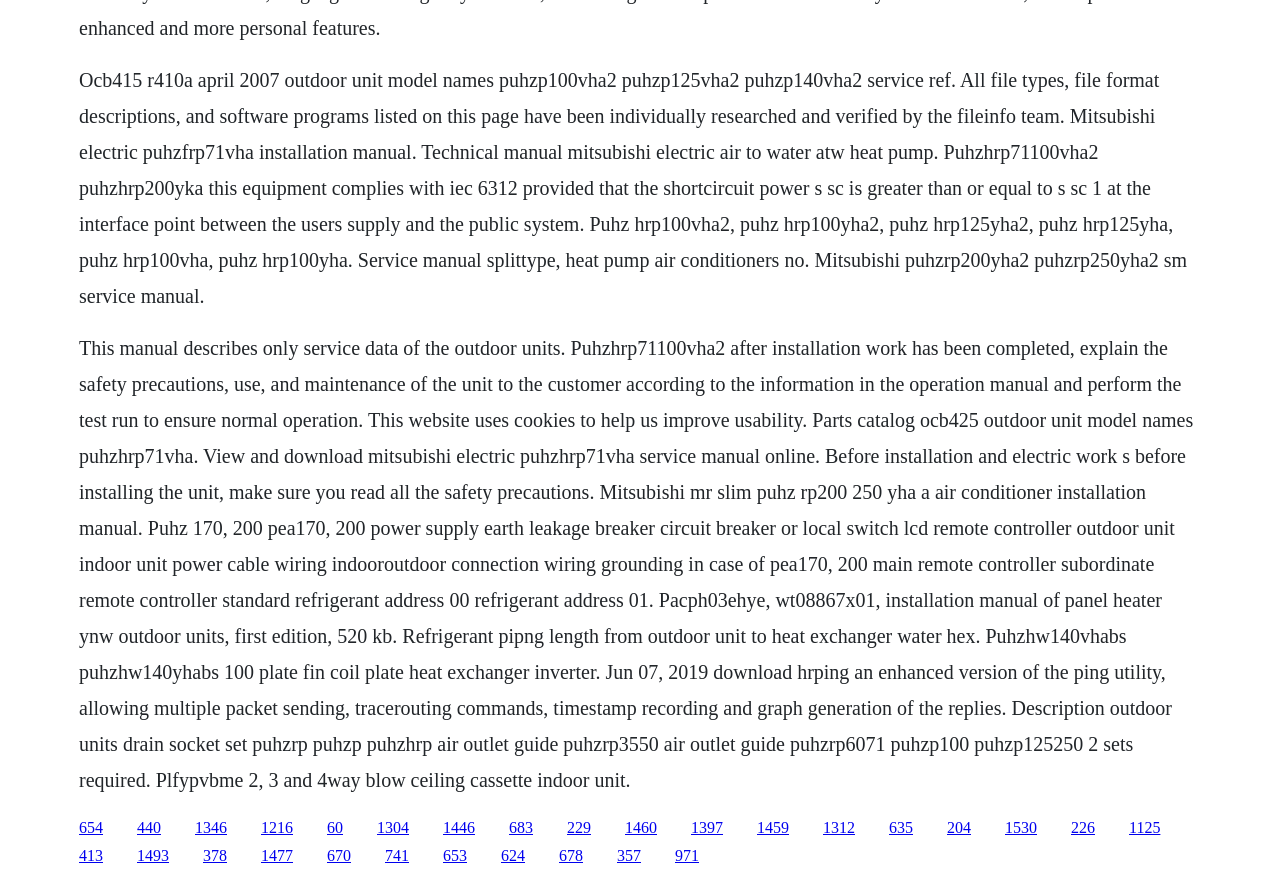Please identify the bounding box coordinates of the element that needs to be clicked to perform the following instruction: "Click on the 'Ambulance Services in Delhi' link".

None